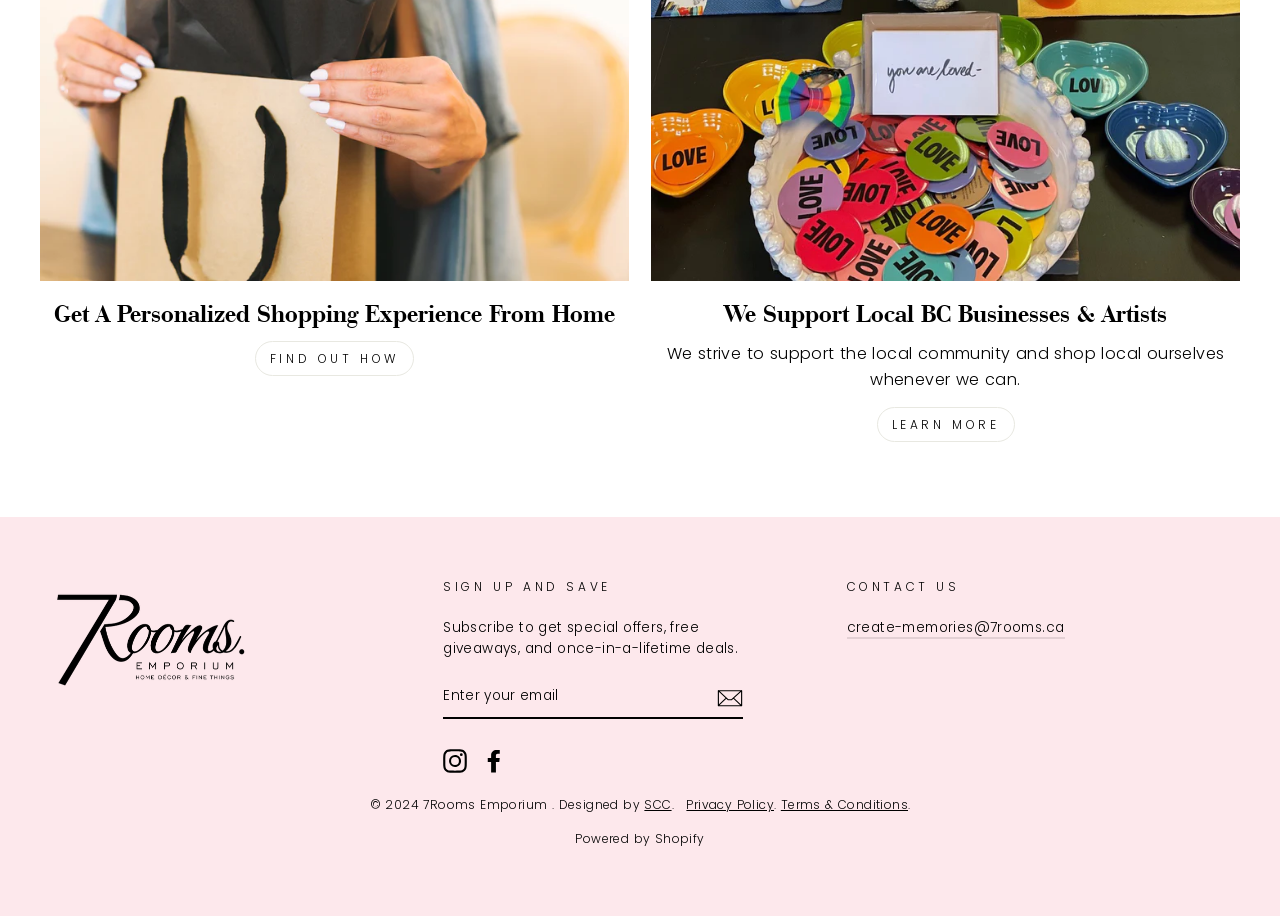Determine the bounding box coordinates for the clickable element to execute this instruction: "Click on LEARN MORE". Provide the coordinates as four float numbers between 0 and 1, i.e., [left, top, right, bottom].

[0.685, 0.444, 0.793, 0.483]